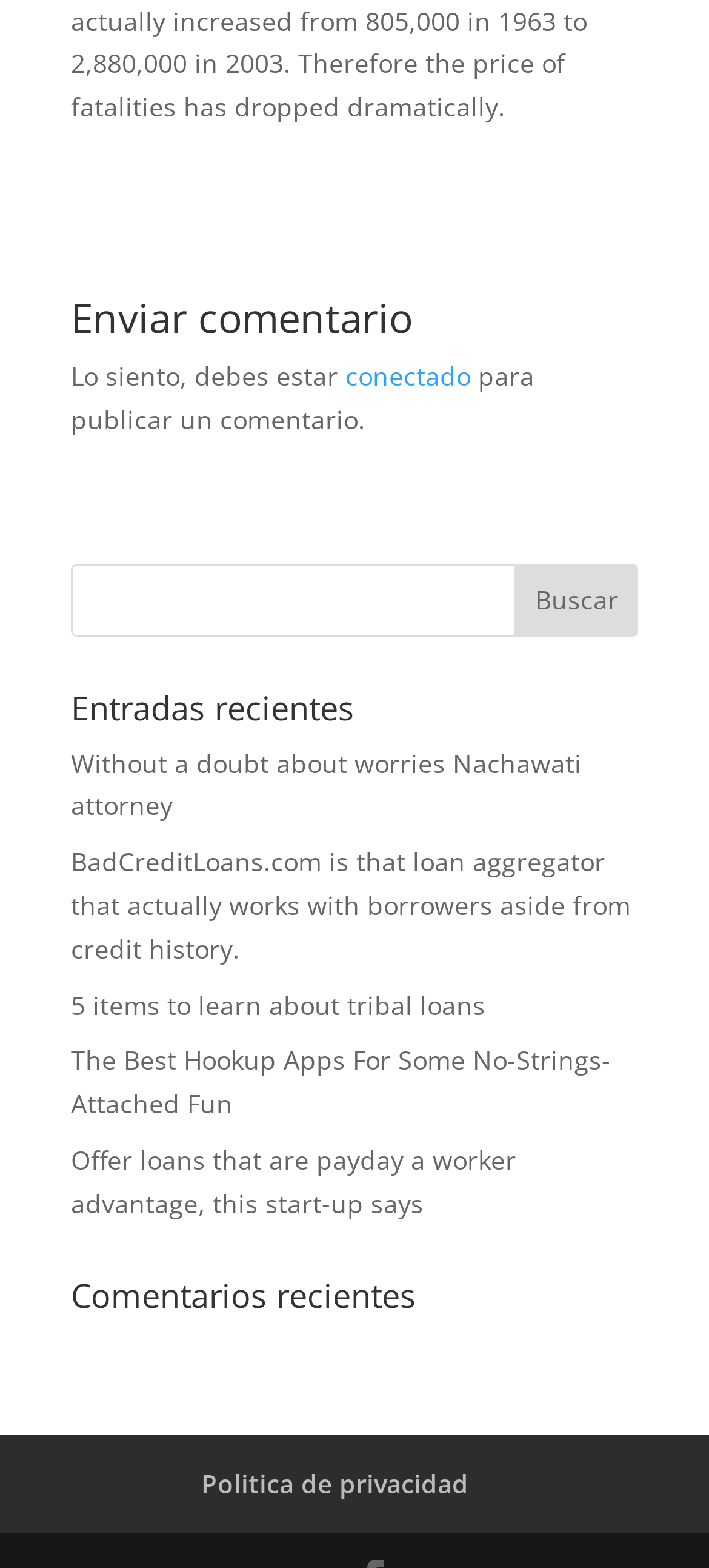Identify the bounding box coordinates for the UI element described as follows: Politica de privacidad. Use the format (top-left x, top-left y, bottom-right x, bottom-right y) and ensure all values are floating point numbers between 0 and 1.

[0.283, 0.936, 0.66, 0.958]